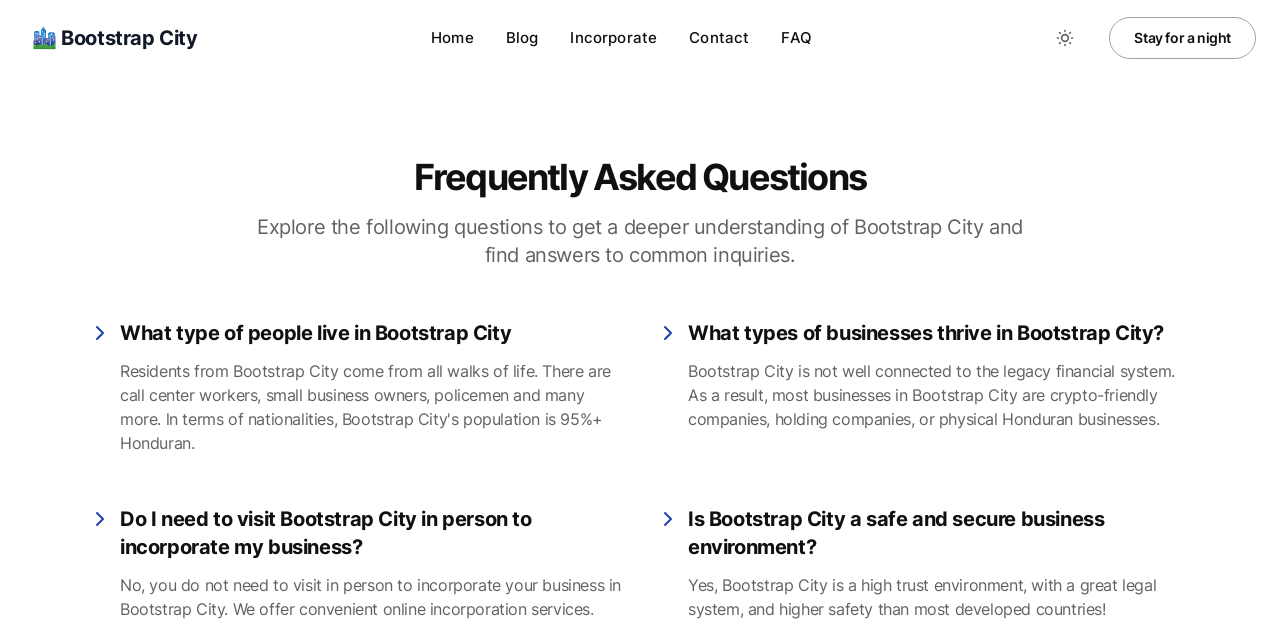Elaborate on the webpage's design and content in a detailed caption.

This webpage is about Bootstrap City, a platform that offers incorporation services and provides information about the city. At the top left corner, there is a link to the Bootstrap City homepage, accompanied by a navigation menu with links to various sections, including Home, Blog, Incorporate, Contact, and FAQ. 

To the right of the navigation menu, there is a button to toggle between dark and light mode, featuring a small image. On the top right corner, there is a link to "Stay for a night". 

Below the navigation menu, there is a heading that reads "Frequently Asked Questions" and a paragraph of text that introduces the FAQ section. The FAQ section is divided into several questions, each with a heading and a brief answer. The questions are accompanied by small images on the left side. 

The first question is "What type of people live in Bootstrap City", followed by "What types of businesses thrive in Bootstrap City?", "Do I need to visit Bootstrap City in person to incorporate my business?", and "Is Bootstrap City a safe and secure business environment?". Each question has a corresponding answer provided in a paragraph of text.